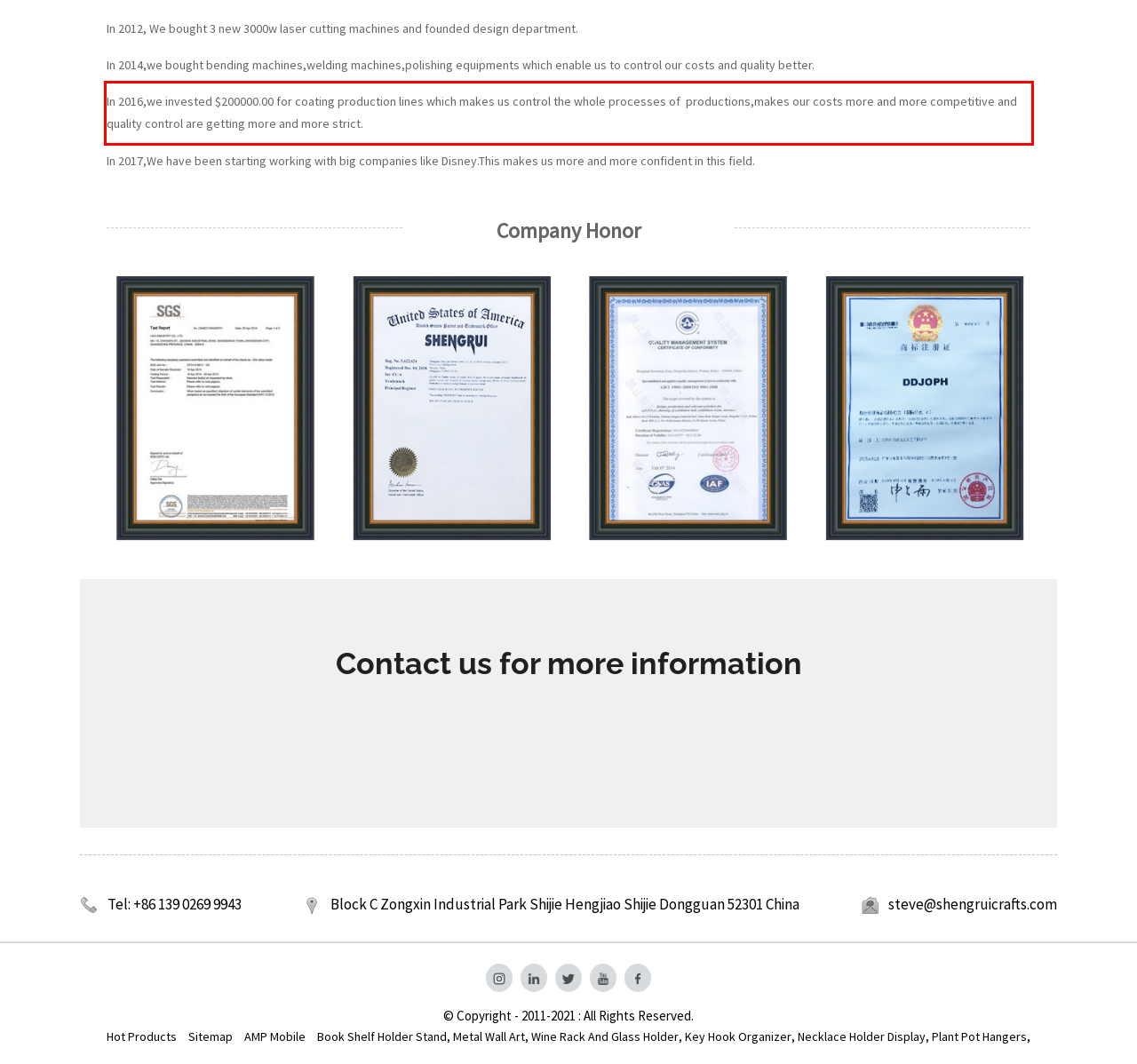Given a screenshot of a webpage with a red bounding box, extract the text content from the UI element inside the red bounding box.

In 2016,we invested $200000.00 for coating production lines which makes us control the whole processes of productions,makes our costs more and more competitive and quality control are getting more and more strict.